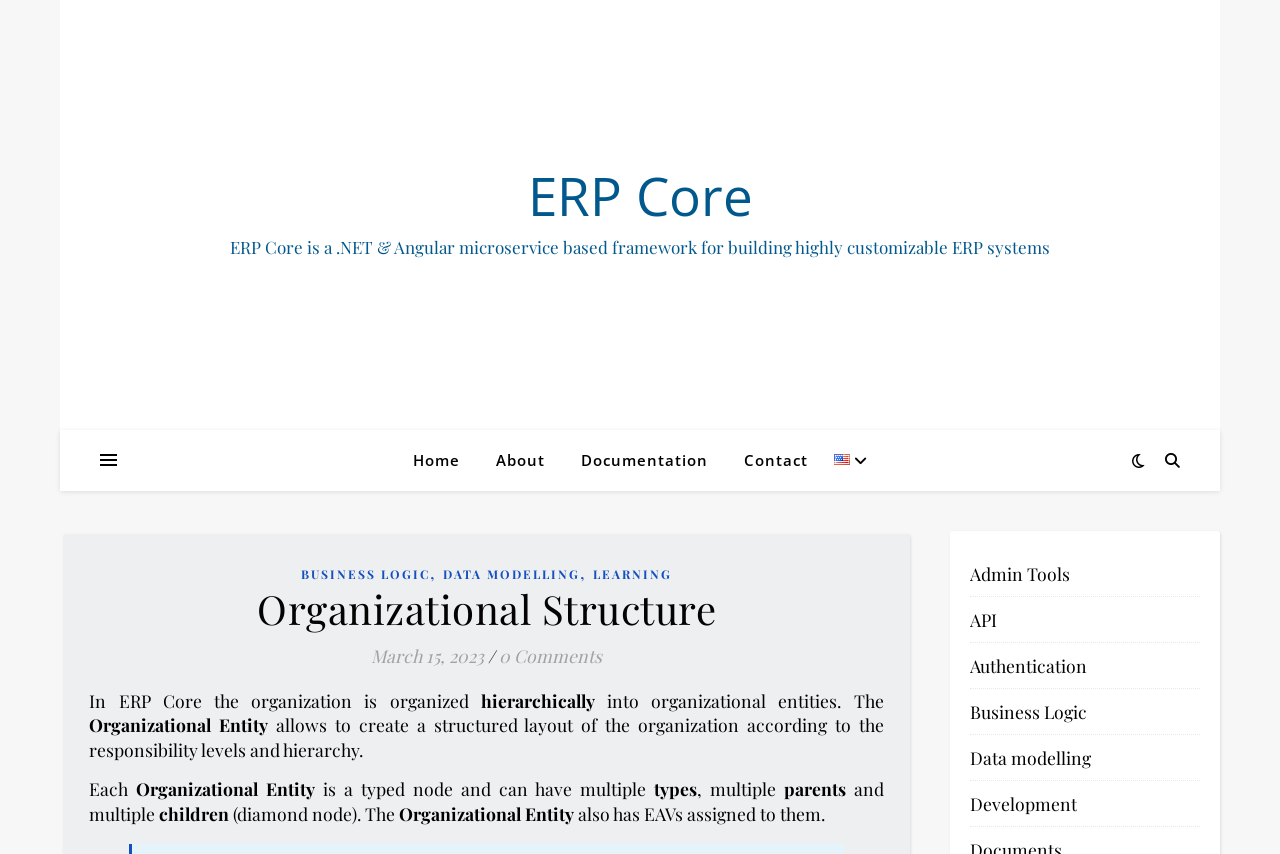Find the bounding box coordinates for the area you need to click to carry out the instruction: "Read about Organizational Structure". The coordinates should be four float numbers between 0 and 1, indicated as [left, top, right, bottom].

[0.07, 0.687, 0.69, 0.739]